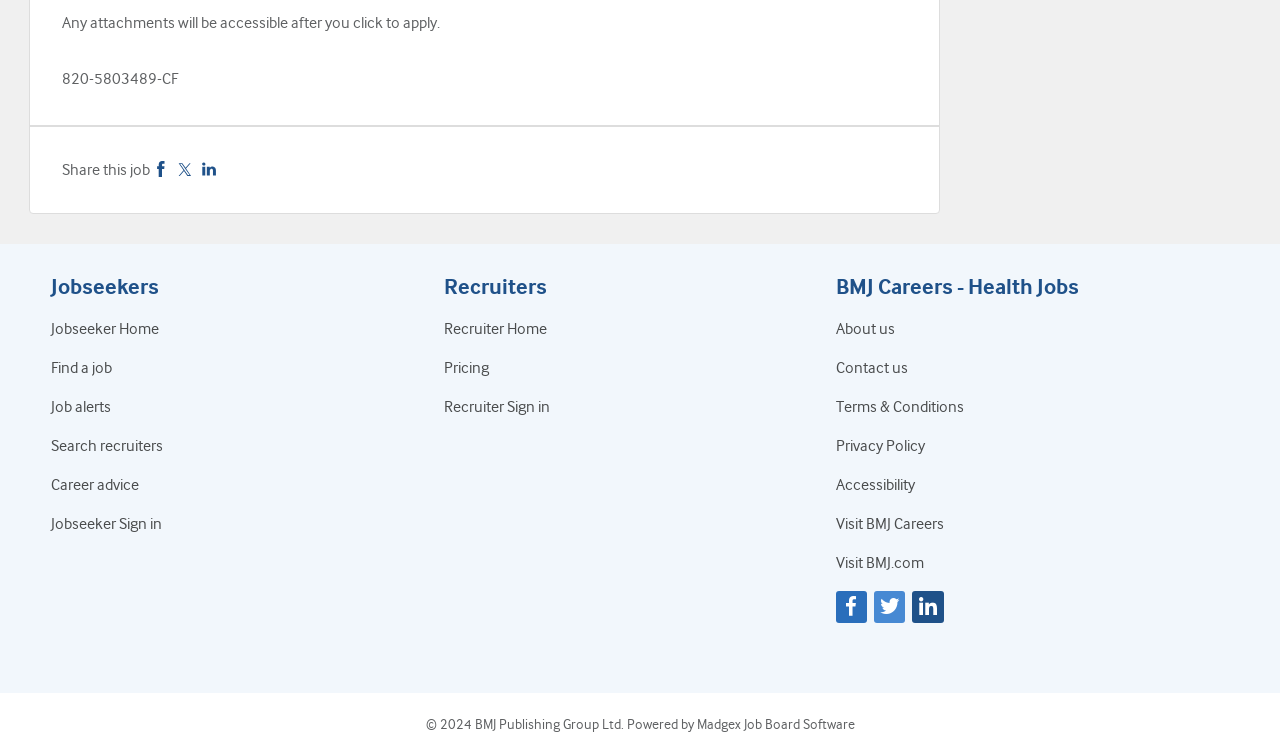Provide a short, one-word or phrase answer to the question below:
What are the categories on the webpage?

Jobseekers, Recruiters, BMJ Careers - Health Jobs